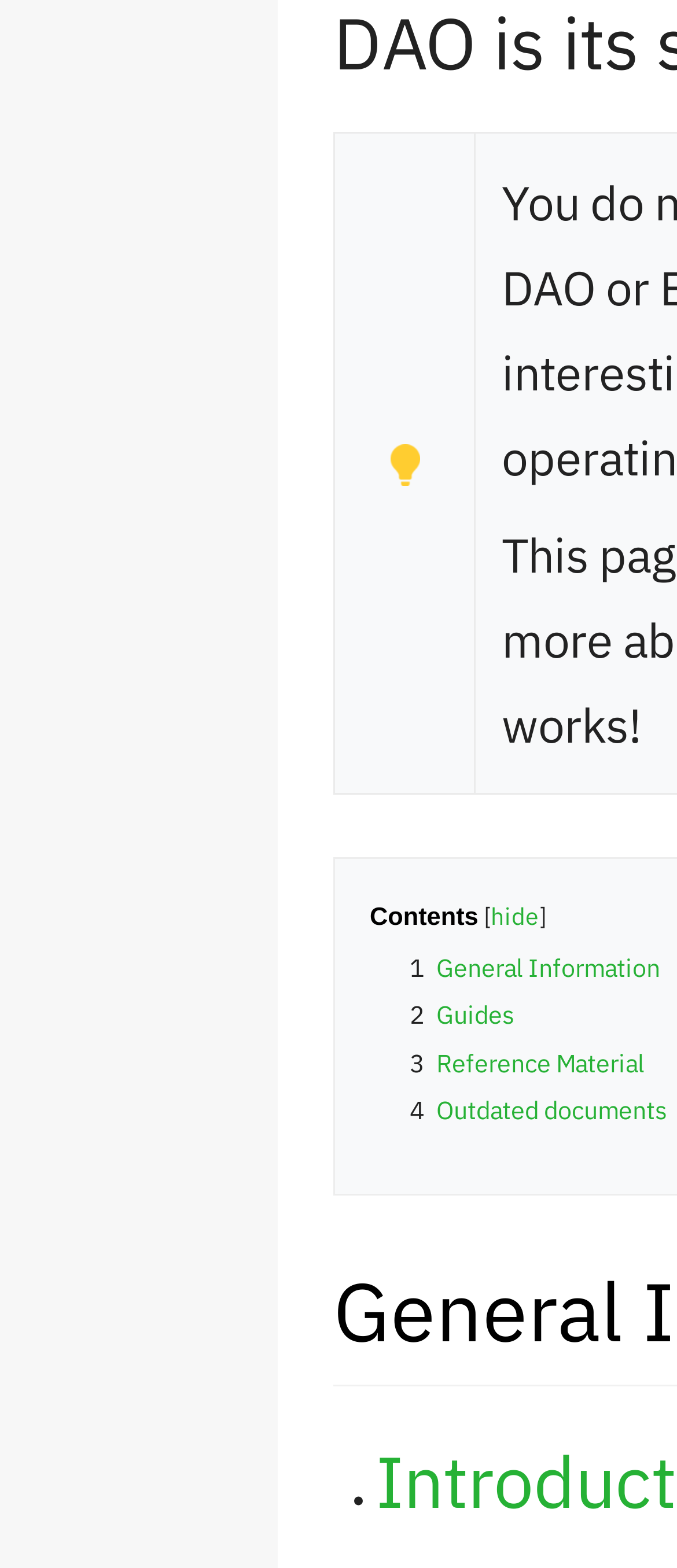Is there an image on the webpage?
Refer to the image and provide a concise answer in one word or phrase.

yes